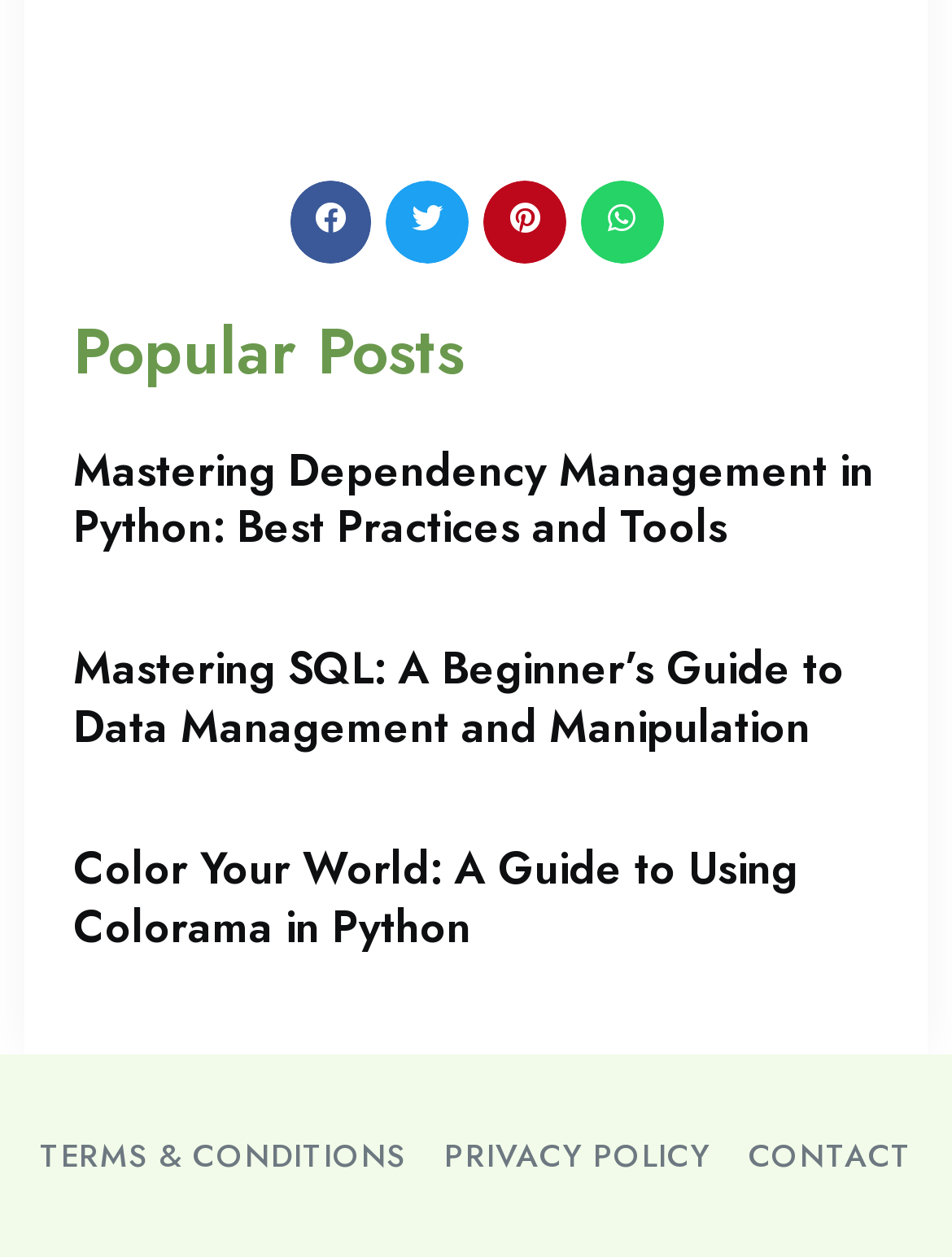Provide the bounding box coordinates of the HTML element this sentence describes: "Contact".

[0.786, 0.897, 0.958, 0.943]